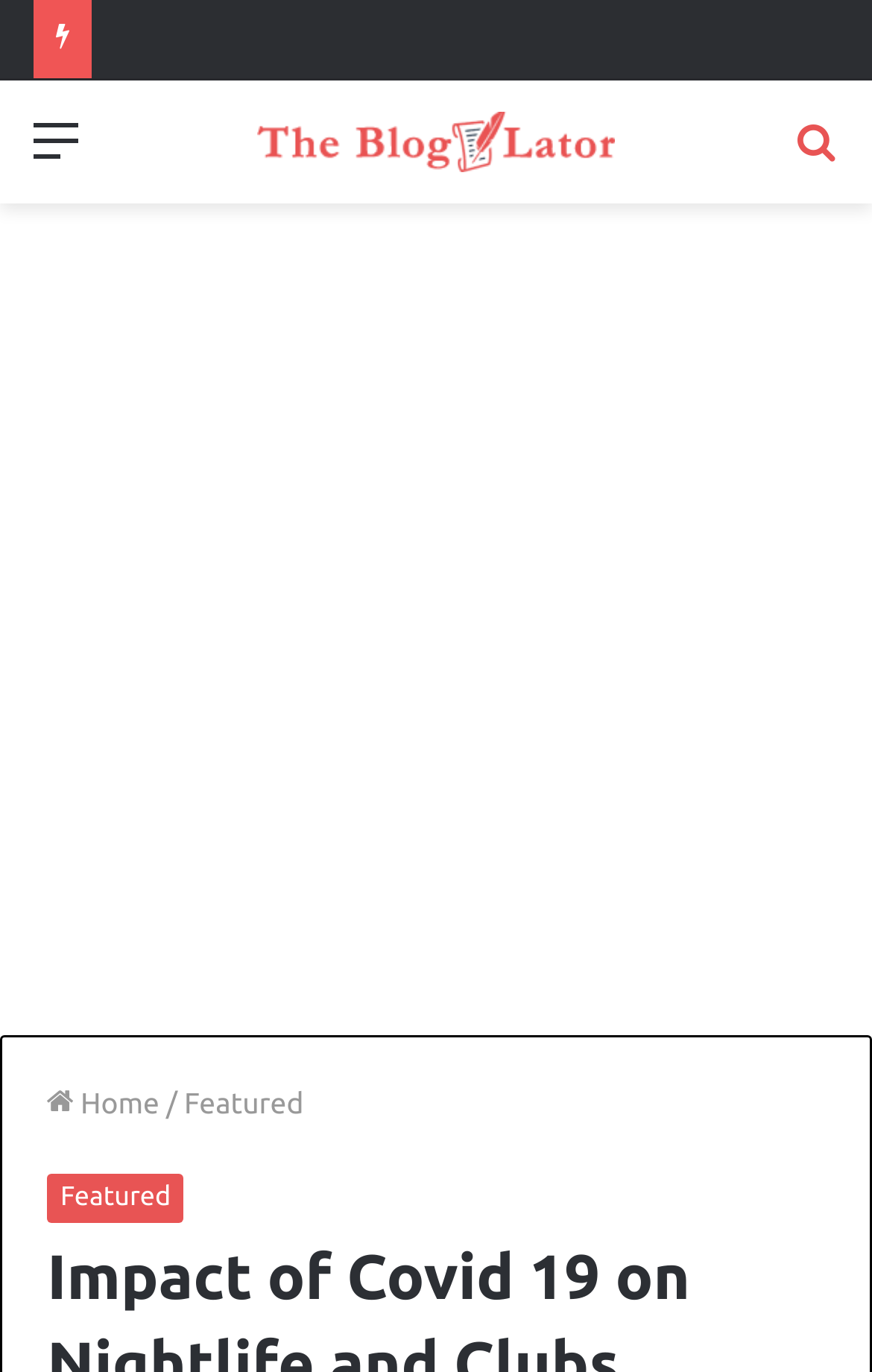Carefully examine the image and provide an in-depth answer to the question: What is the position of the search link?

I analyzed the bounding box coordinates of the search link, which are [0.91, 0.079, 0.962, 0.152], and determined that it is located at the top right of the webpage.